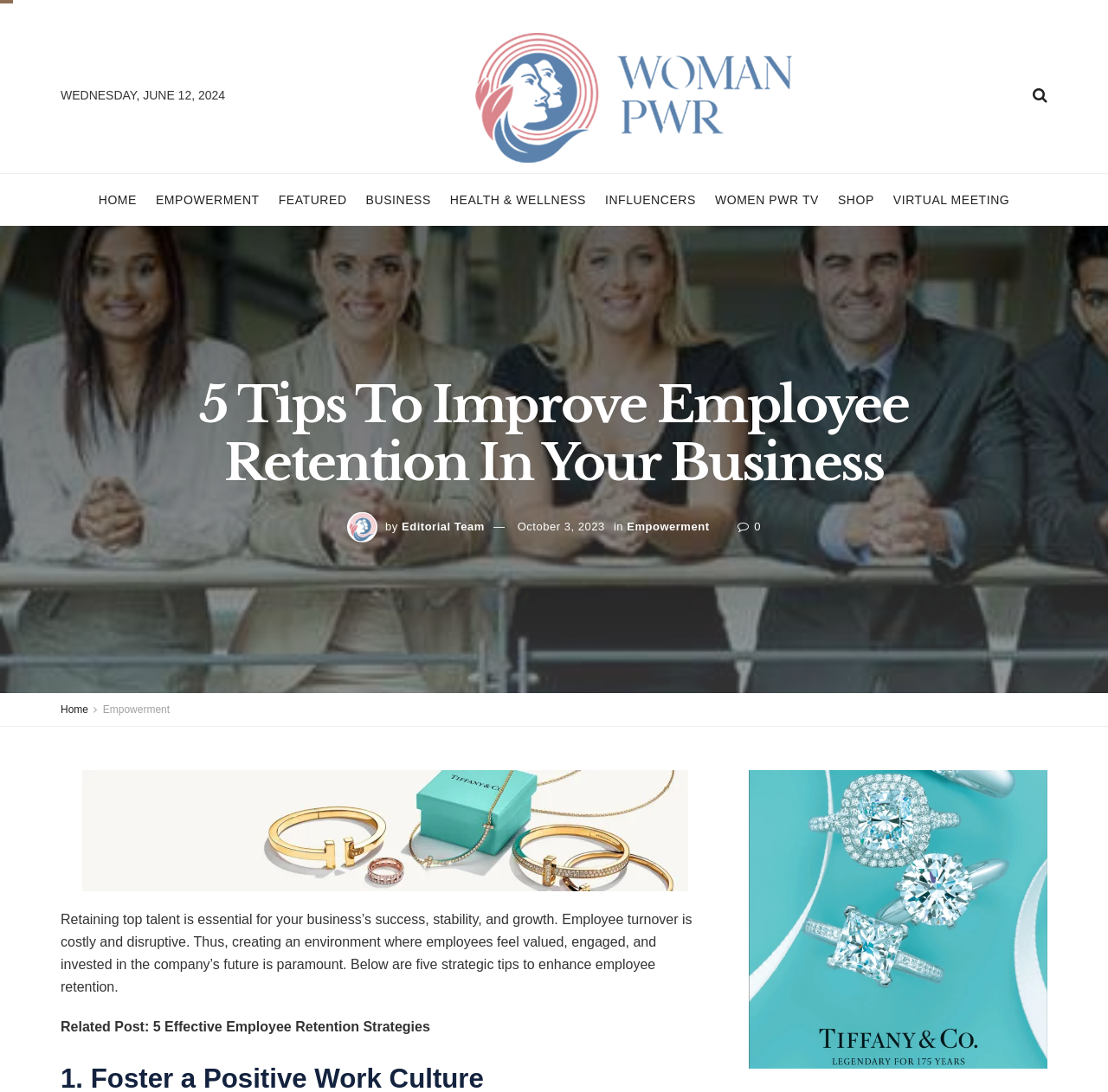From the element description: "alt="Tiffany Co"", extract the bounding box coordinates of the UI element. The coordinates should be expressed as four float numbers between 0 and 1, in the order [left, top, right, bottom].

[0.074, 0.754, 0.621, 0.766]